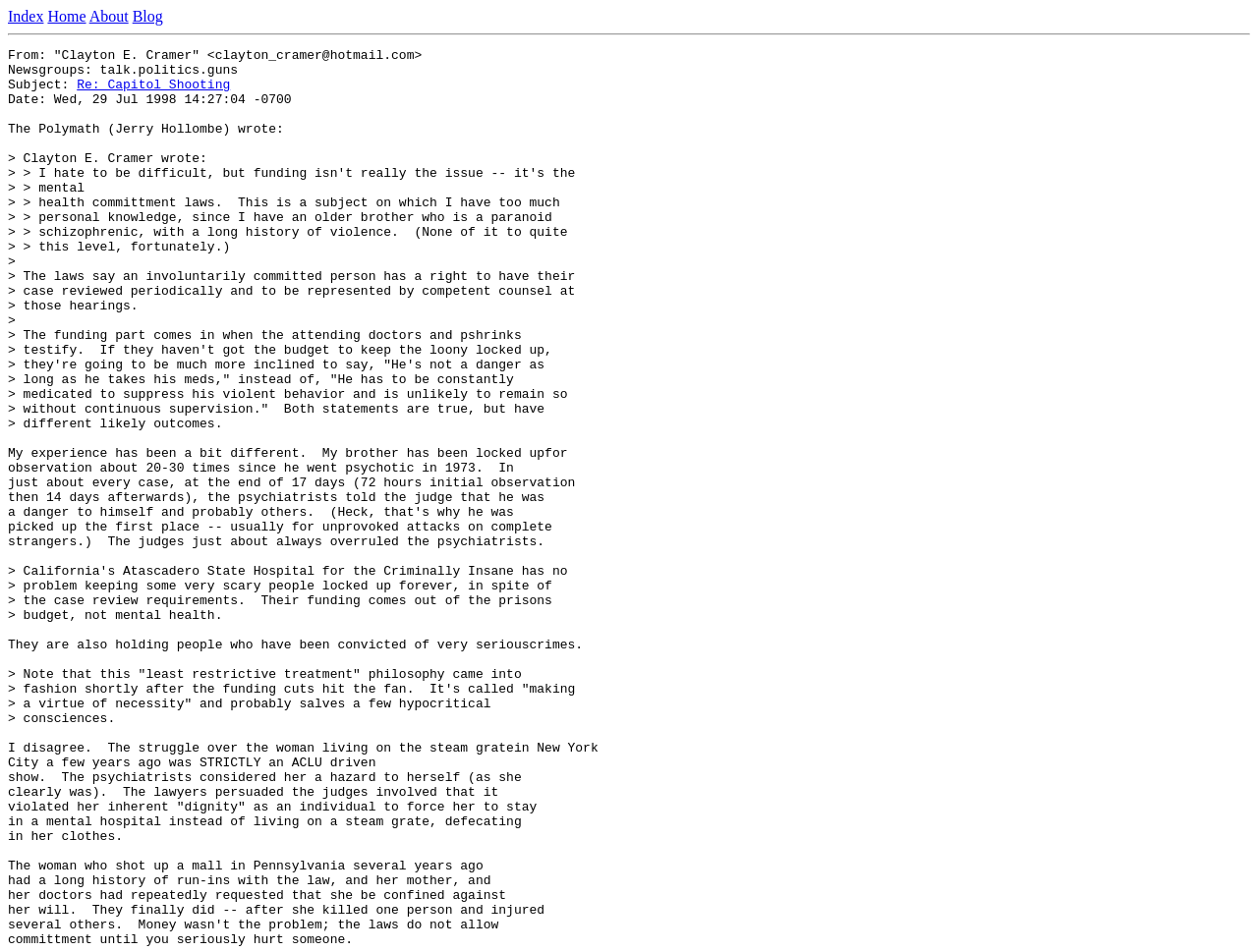What is the subject of the newsgroup post?
Answer with a single word or phrase by referring to the visual content.

Capitol Shooting